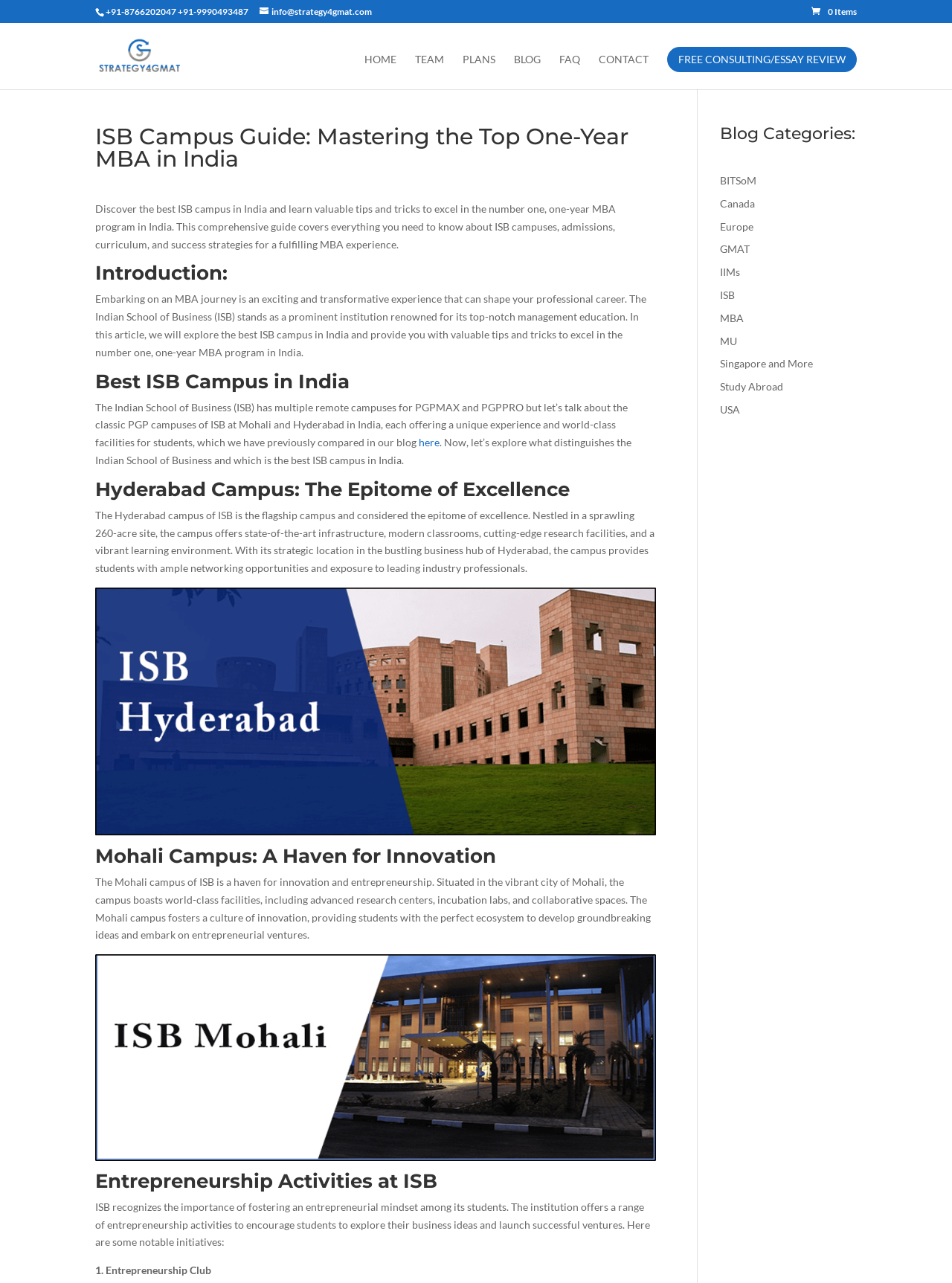Construct a comprehensive description capturing every detail on the webpage.

This webpage is a comprehensive guide to the Indian School of Business (ISB) campuses in India, focusing on admissions, curriculum, and expert tips to excel in ISB's premier MBA program. 

At the top of the page, there are several links and contact information, including phone numbers and an email address. The website's logo, "Strategy4GMAT", is located on the top left, accompanied by a navigation menu with links to "HOME", "TEAM", "PLANS", "BLOG", "FAQ", and "CONTACT". 

Below the navigation menu, there is a heading that reads "ISB Campus Guide: Mastering the Top One-Year MBA in India". This is followed by a brief introduction to the guide, which explains that it will cover everything one needs to know about ISB campuses, admissions, curriculum, and success strategies for a fulfilling MBA experience.

The guide is divided into sections, each with its own heading. The first section is an introduction to the ISB, describing it as a prominent institution renowned for its top-notch management education. The next section compares the two PGP campuses of ISB at Mohali and Hyderabad in India, each offering a unique experience and world-class facilities for students.

The Hyderabad campus is described as the flagship campus and the epitome of excellence, with state-of-the-art infrastructure, modern classrooms, and a vibrant learning environment. This section is accompanied by an image of the campus. 

The Mohali campus is described as a haven for innovation and entrepreneurship, with world-class facilities, including advanced research centers, incubation labs, and collaborative spaces. This section is also accompanied by an image of the campus.

The guide then moves on to discuss entrepreneurship activities at ISB, including the Entrepreneurship Club and other initiatives. 

On the right side of the page, there is a section titled "Blog Categories", which lists various categories such as "BITSoM", "Canada", "Europe", "GMAT", "IIMs", "ISB", "MBA", "MU", "Singapore and More", "Study Abroad", and "USA".